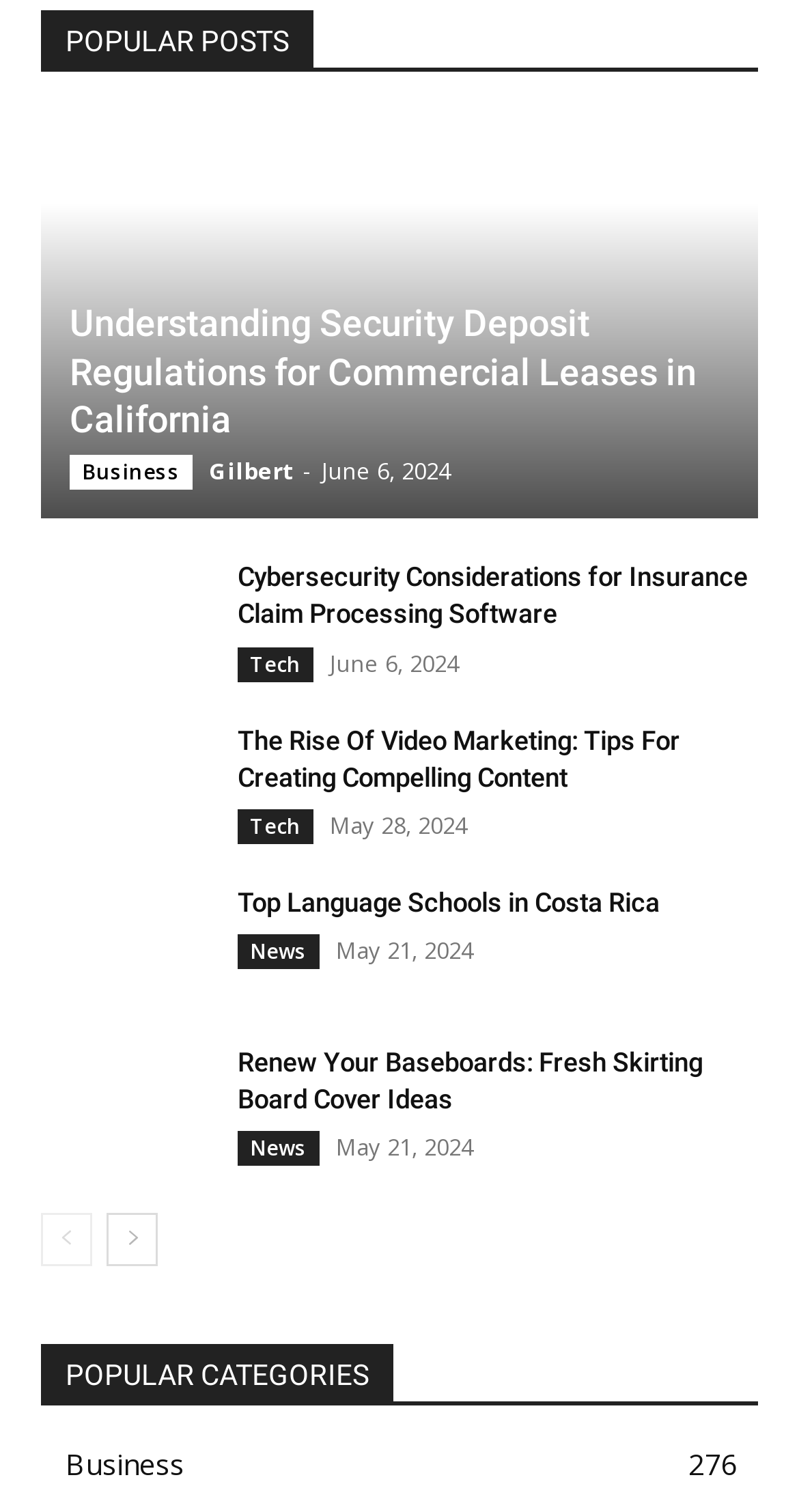Identify the bounding box coordinates of the area that should be clicked in order to complete the given instruction: "Read article about 'Cybersecurity Considerations for Insurance Claim Processing Software'". The bounding box coordinates should be four float numbers between 0 and 1, i.e., [left, top, right, bottom].

[0.051, 0.368, 0.256, 0.449]